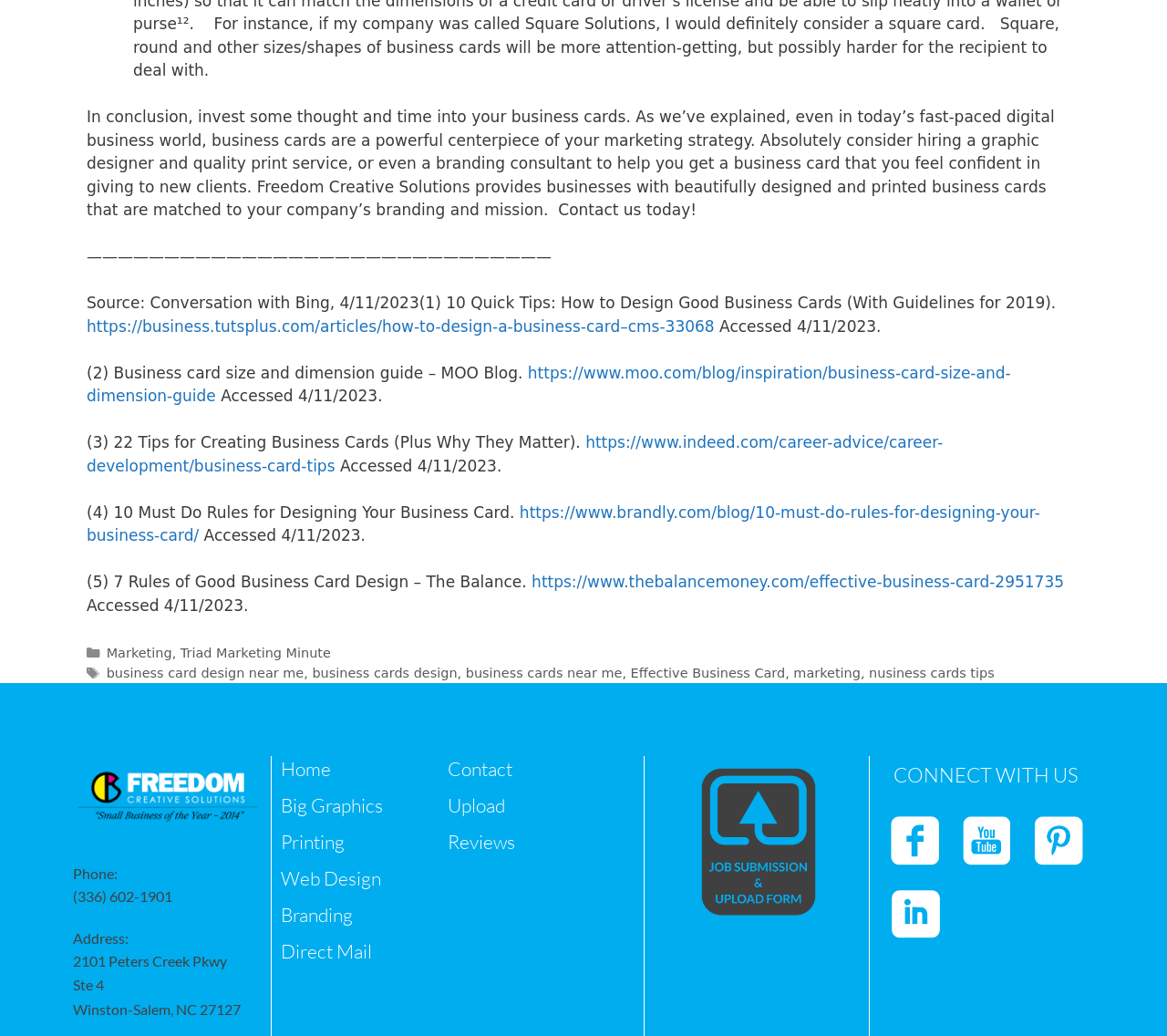Using the provided element description: "Address:", determine the bounding box coordinates of the corresponding UI element in the screenshot.

[0.062, 0.897, 0.11, 0.913]